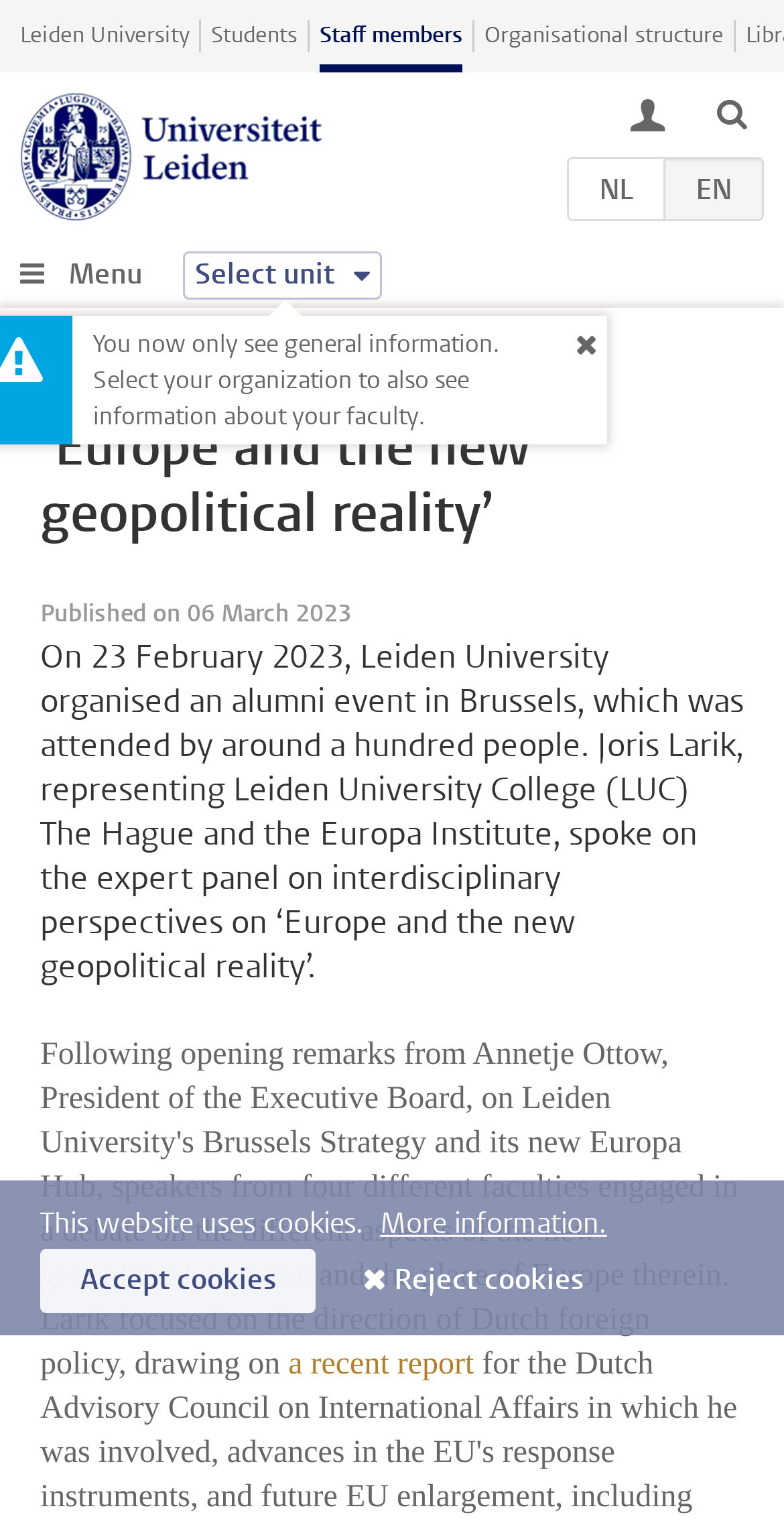Determine the bounding box coordinates for the area that should be clicked to carry out the following instruction: "Select English language".

[0.887, 0.112, 0.933, 0.137]